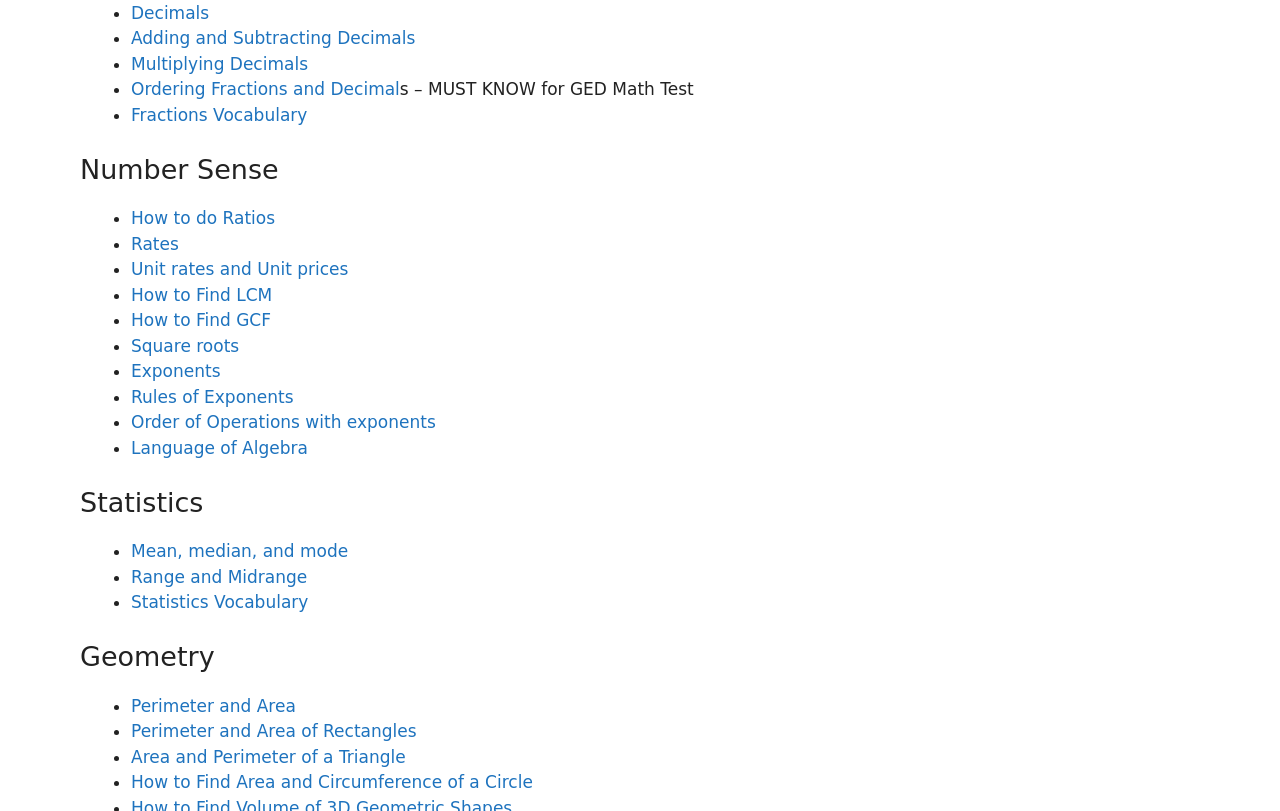Can you specify the bounding box coordinates of the area that needs to be clicked to fulfill the following instruction: "View 'Number Sense'"?

[0.062, 0.19, 0.688, 0.23]